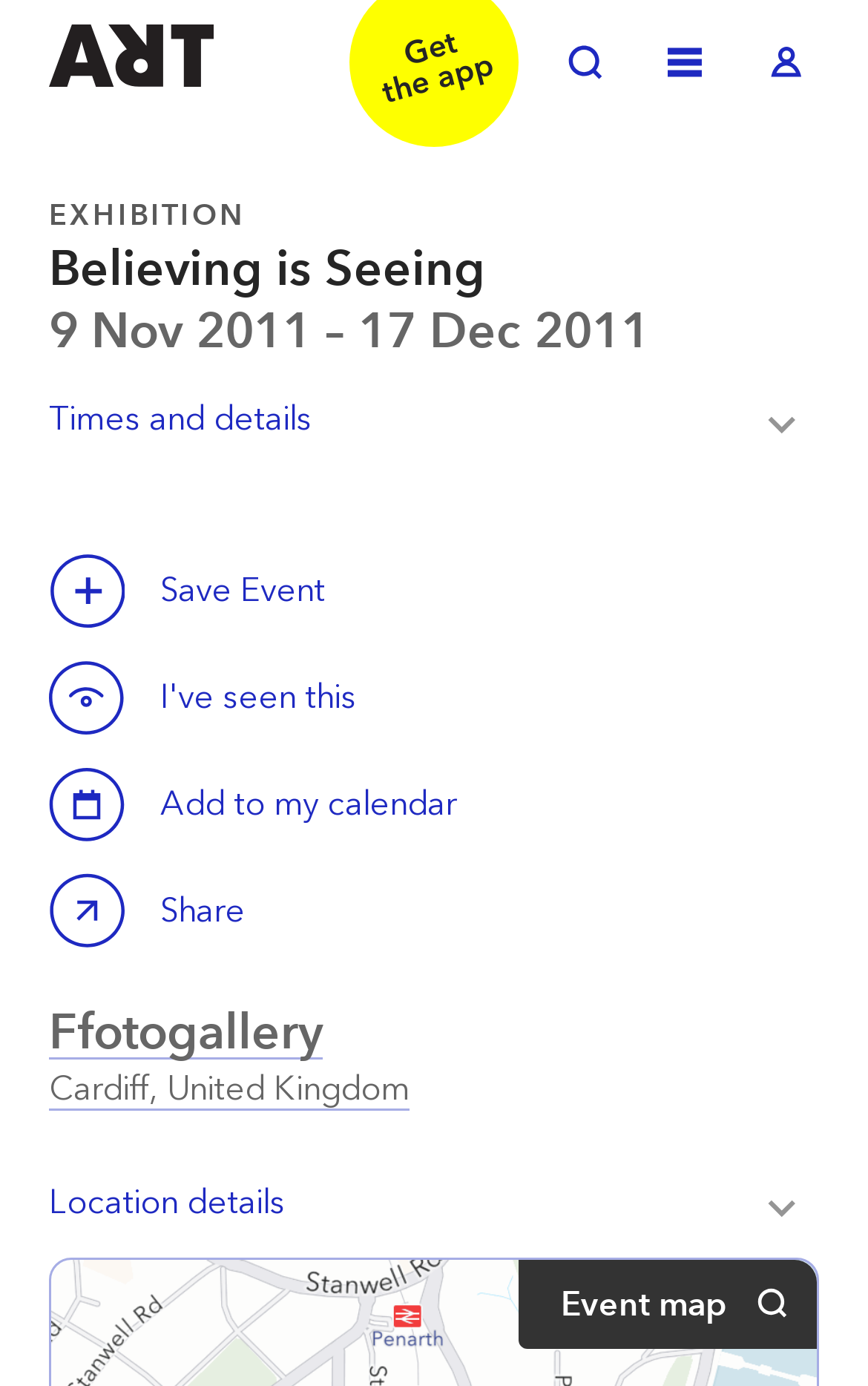Provide a single word or phrase to answer the given question: 
Where is the exhibition located?

Cardiff, United Kingdom